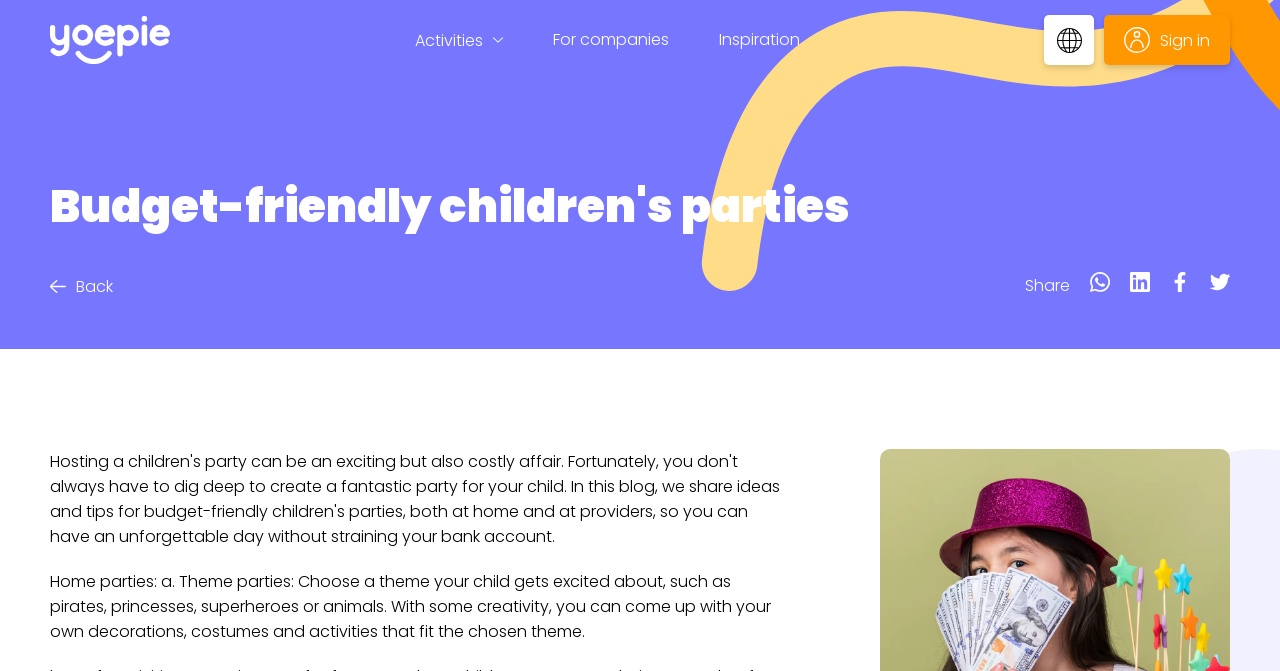Please answer the following question using a single word or phrase: 
How many social media sharing buttons are present?

4